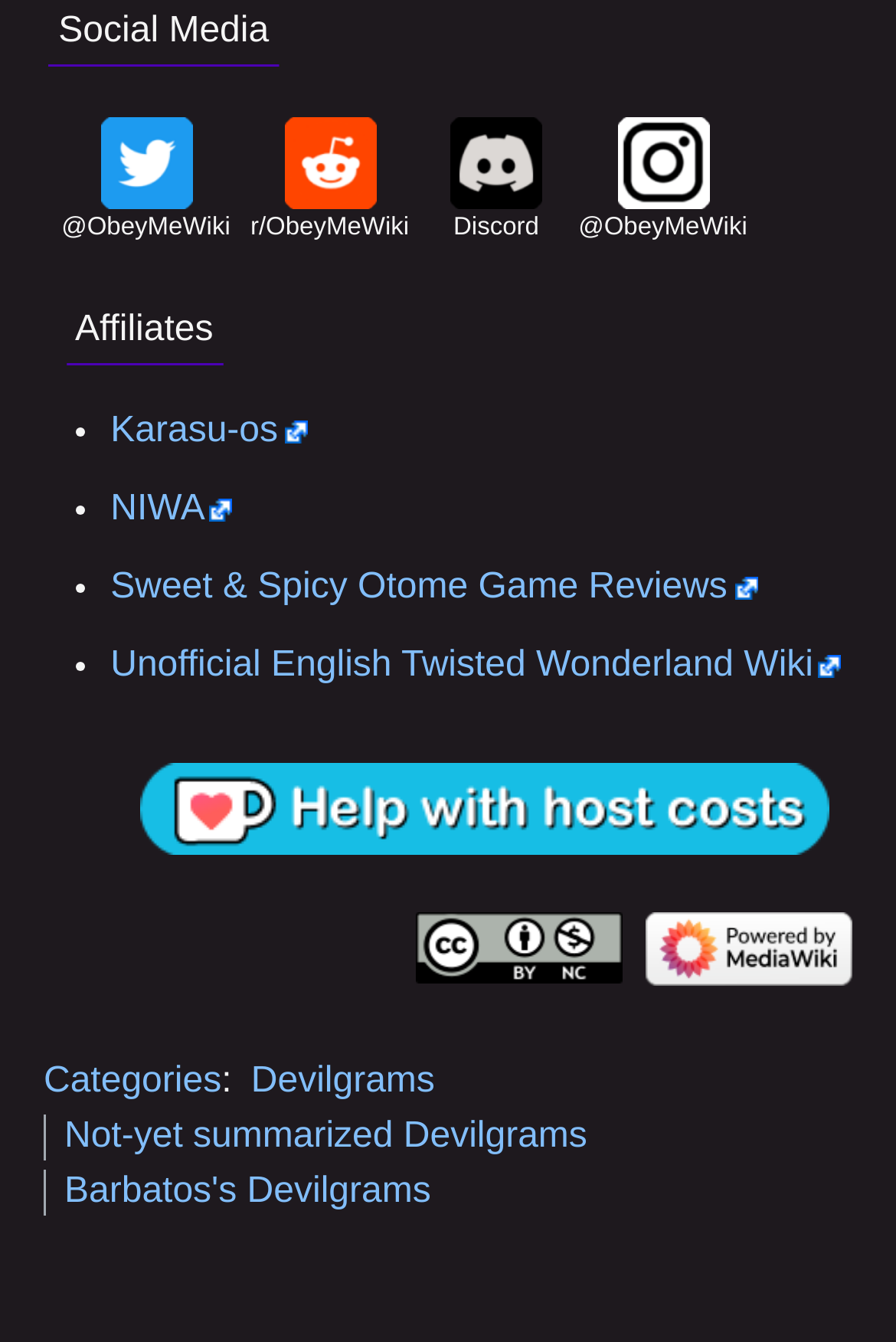Highlight the bounding box coordinates of the element you need to click to perform the following instruction: "Visit Wiki's Twitter."

[0.112, 0.11, 0.214, 0.131]